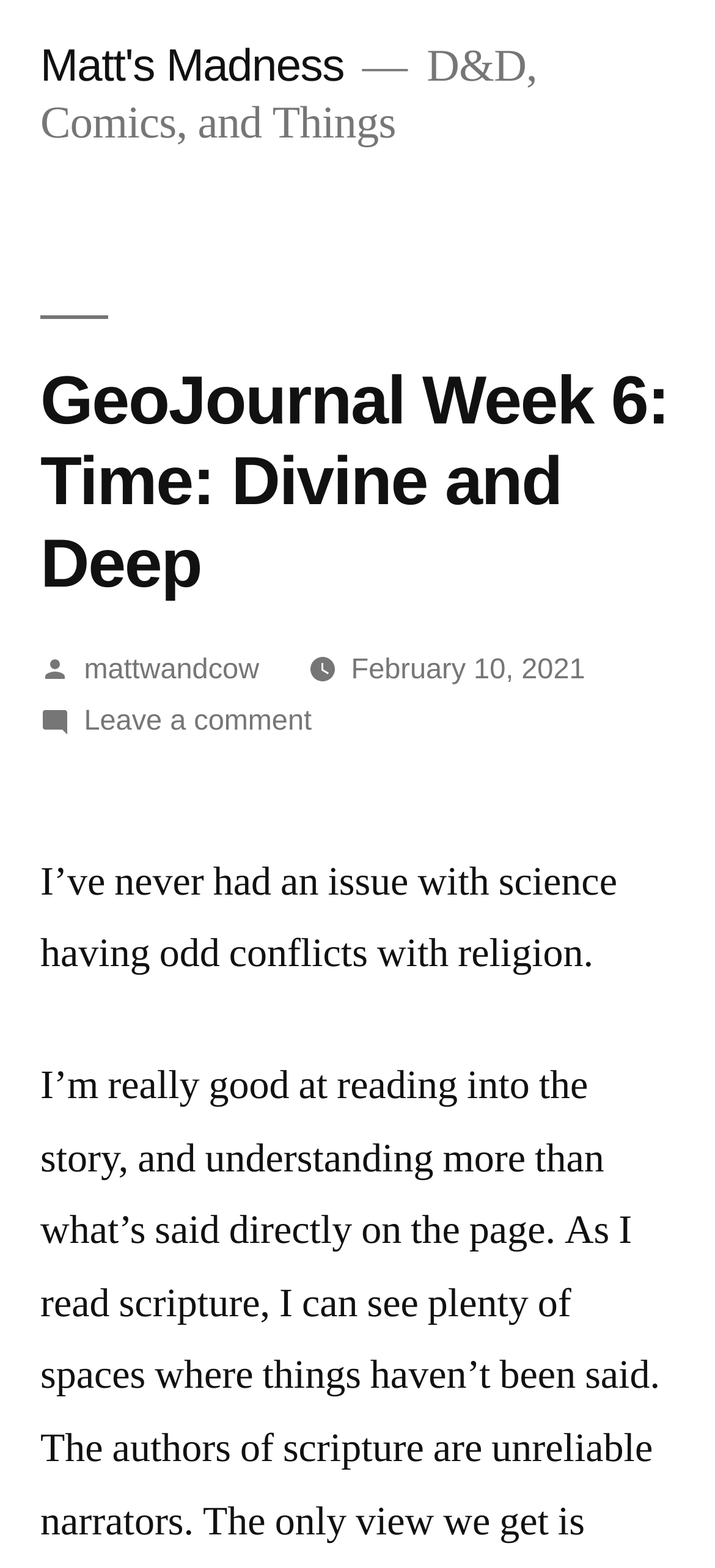Give a detailed account of the webpage.

The webpage appears to be a blog post titled "GeoJournal Week 6: Time: Divine and Deep" by Matt's Madness. At the top, there is a link to "Matt's Madness" and a static text "D&D, Comics, and Things" which seems to be a category or tag for the post. 

Below the title, there is a header section that contains the post's title again, followed by the author's name "mattwandcow" and the date "February 10, 2021". The date is also marked as a time element. 

To the right of the author's name, there is a link to leave a comment on the post. 

The main content of the post starts with a paragraph of text that begins with "I’ve never had an issue with science having odd conflicts with religion." This paragraph is positioned below the header section and takes up a significant portion of the page.